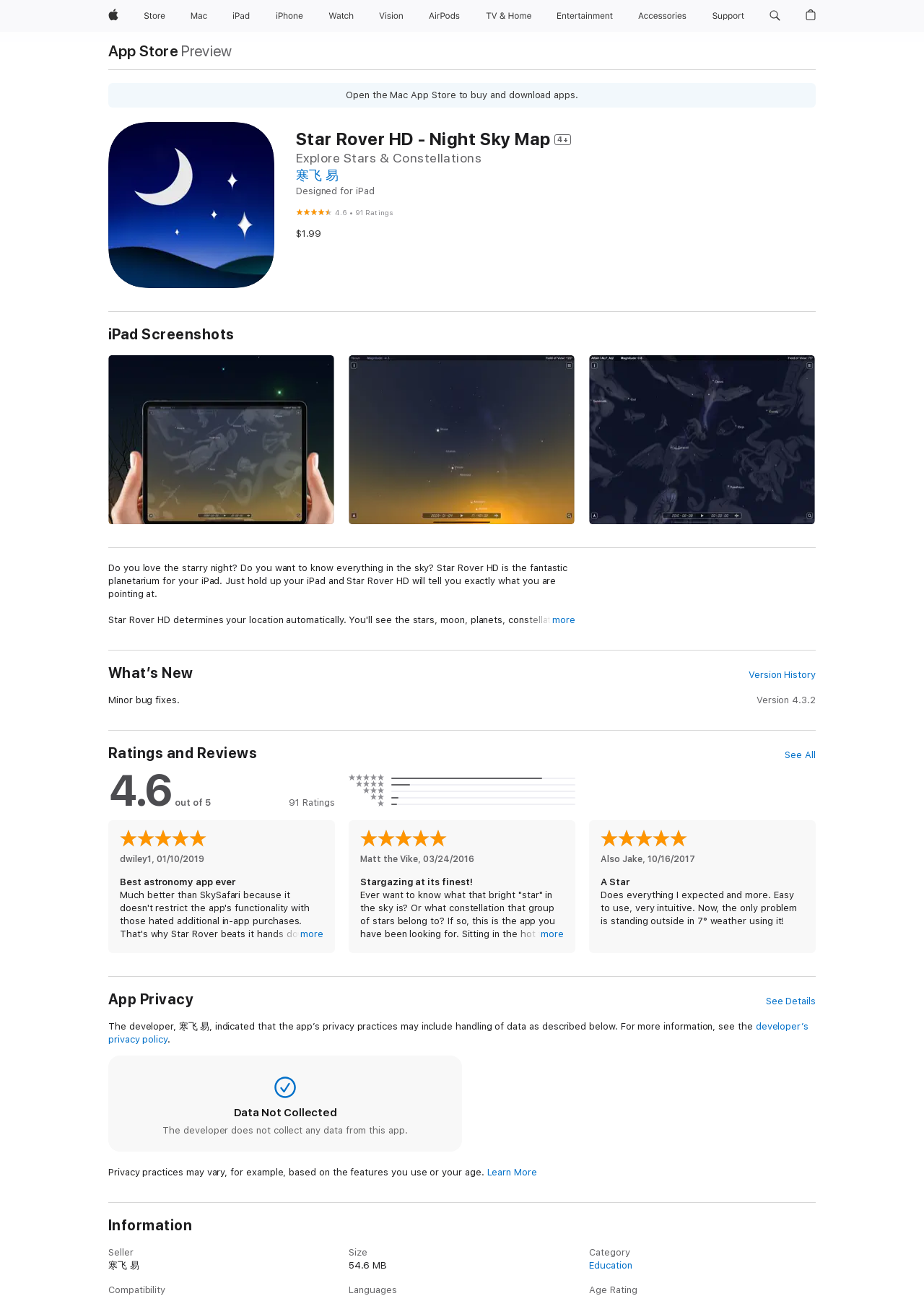How much does Star Rover HD cost?
We need a detailed and exhaustive answer to the question. Please elaborate.

The price of the app can be found in the section where it says '$1.99', indicating that the app costs $1.99 to purchase.